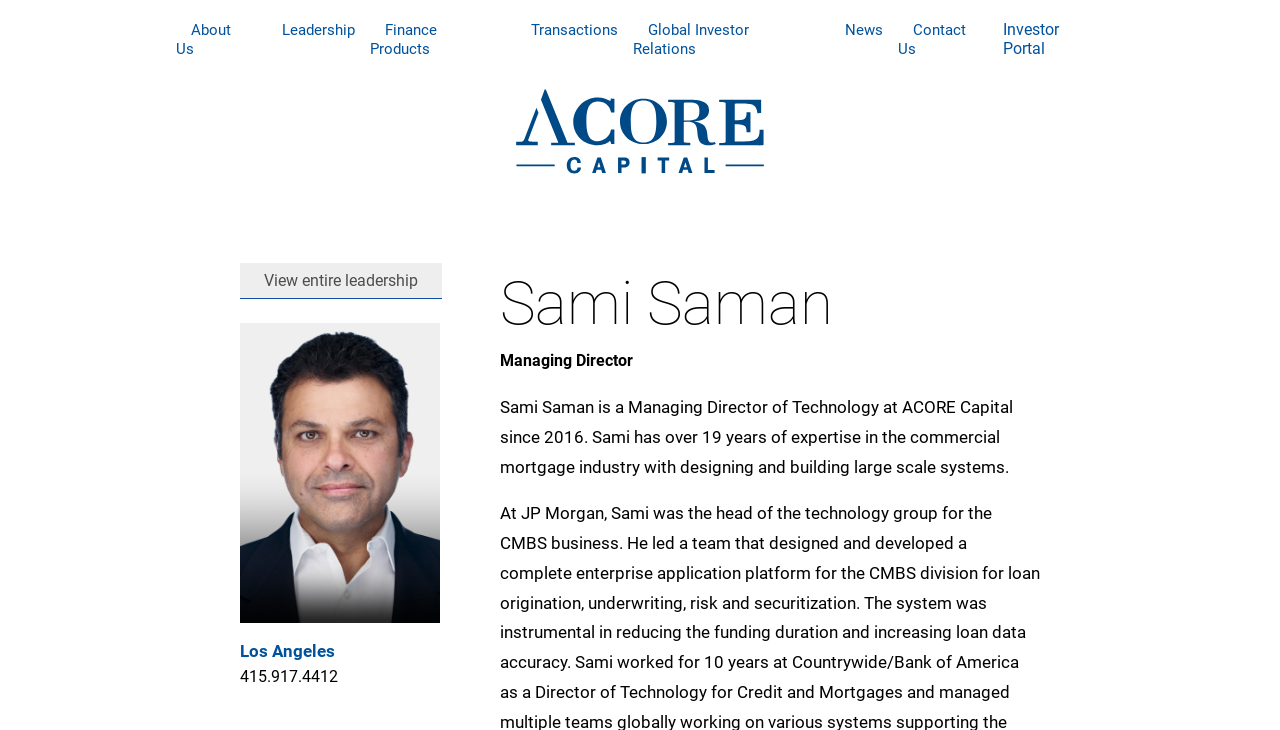Please mark the bounding box coordinates of the area that should be clicked to carry out the instruction: "Contact Us".

[0.702, 0.029, 0.755, 0.086]